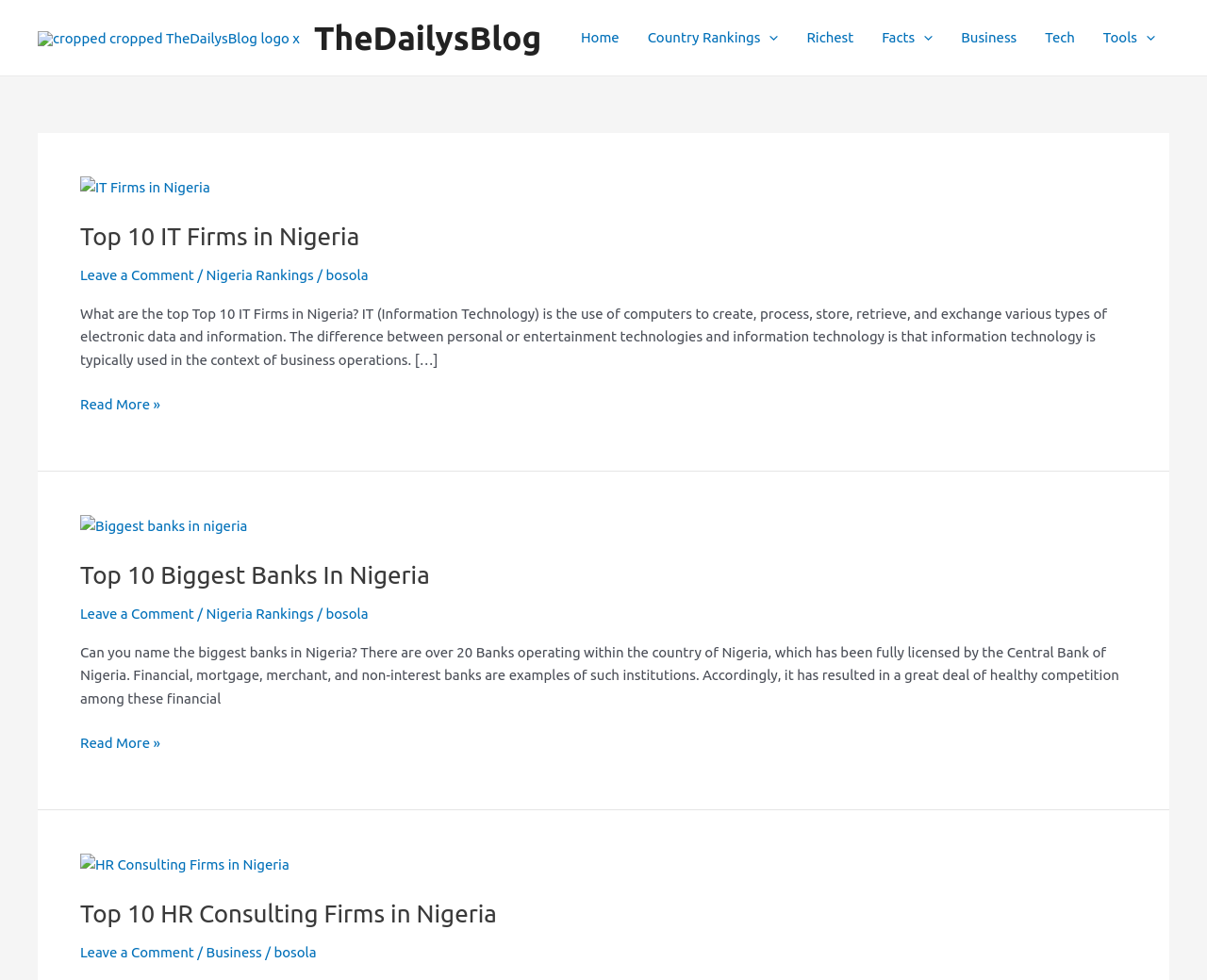Please give the bounding box coordinates of the area that should be clicked to fulfill the following instruction: "Click the Biggest banks in nigeria link". The coordinates should be in the format of four float numbers from 0 to 1, i.e., [left, top, right, bottom].

[0.066, 0.527, 0.205, 0.544]